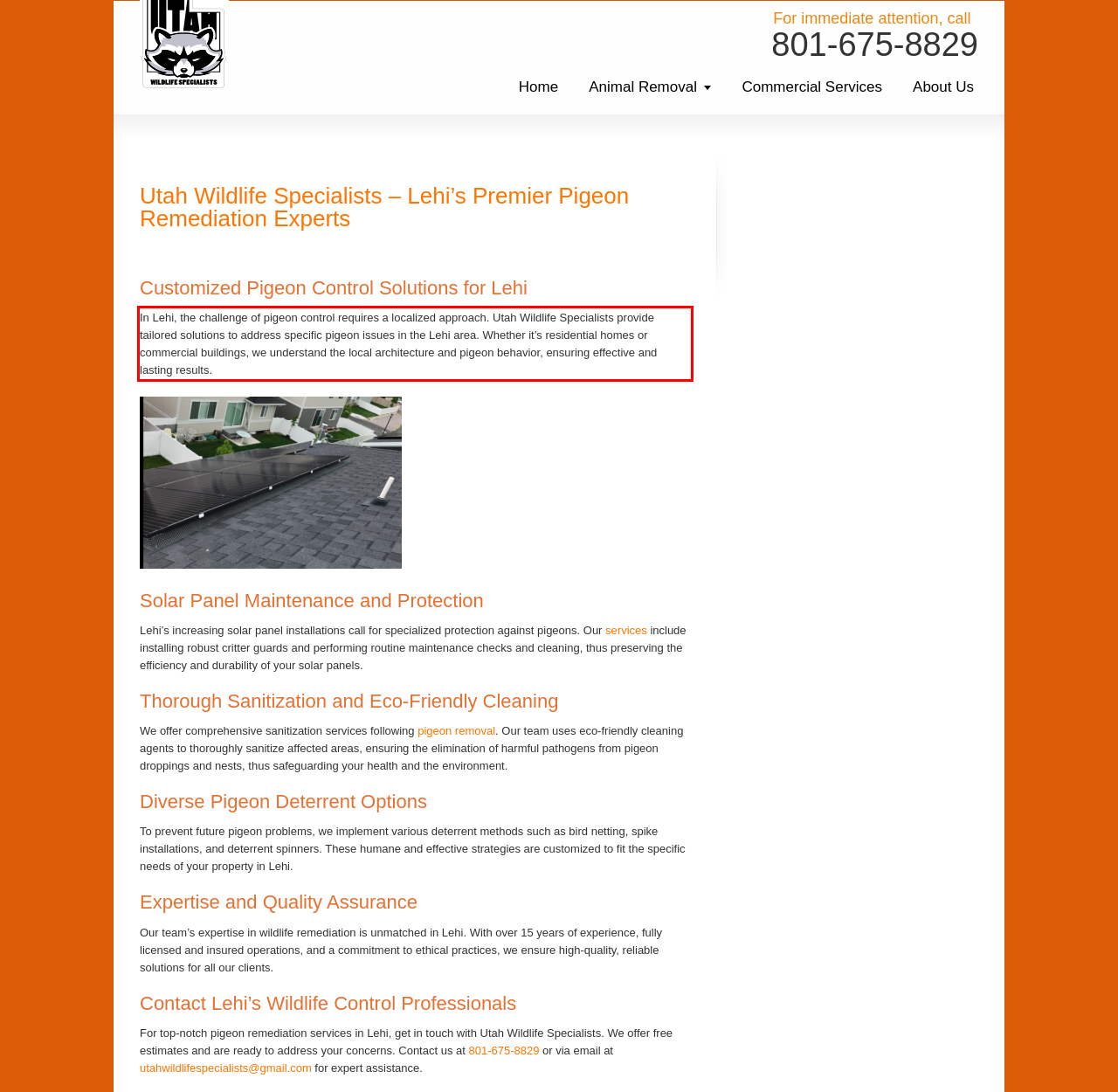By examining the provided screenshot of a webpage, recognize the text within the red bounding box and generate its text content.

In Lehi, the challenge of pigeon control requires a localized approach. Utah Wildlife Specialists provide tailored solutions to address specific pigeon issues in the Lehi area. Whether it’s residential homes or commercial buildings, we understand the local architecture and pigeon behavior, ensuring effective and lasting results.